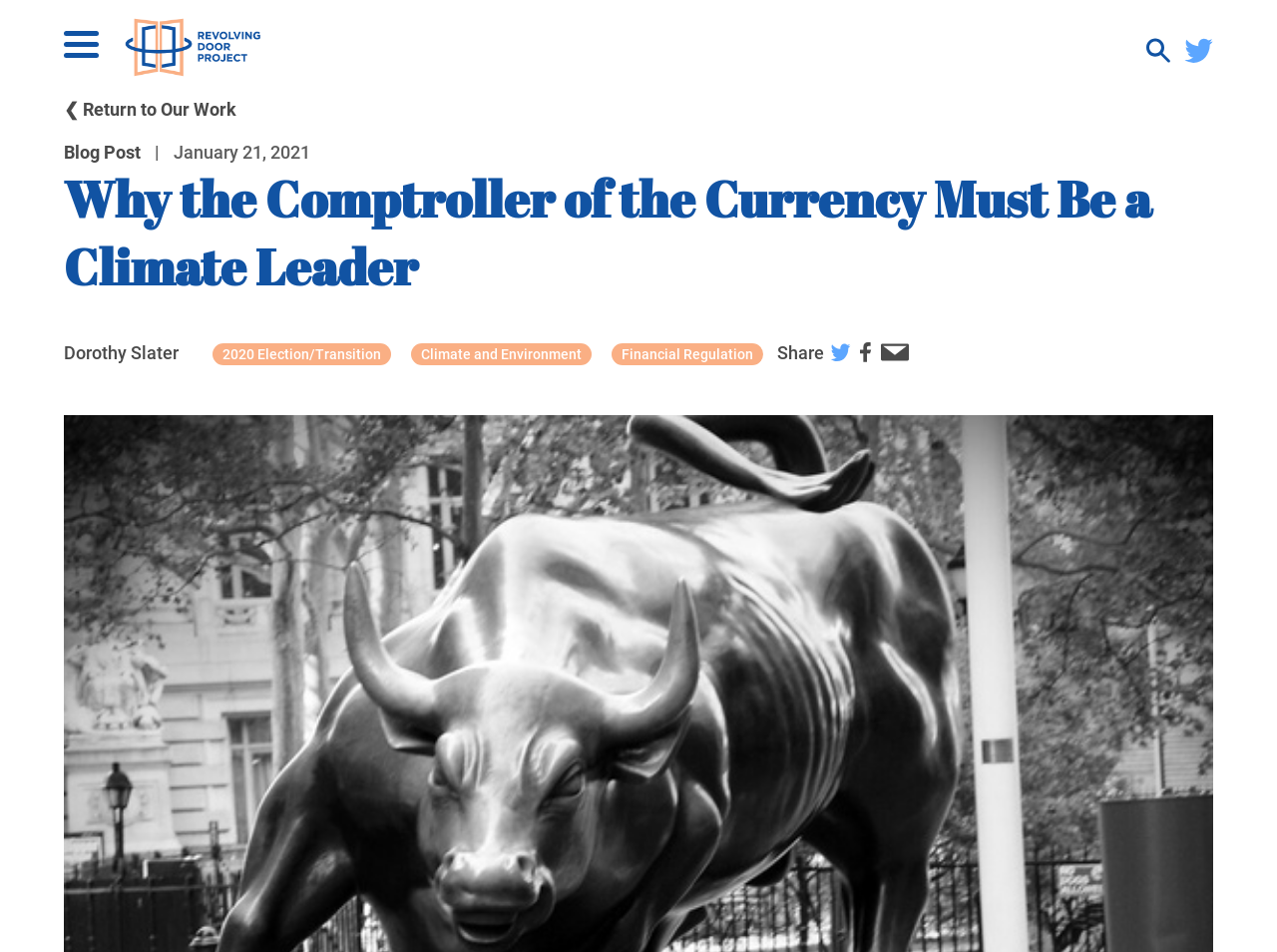Answer the question below with a single word or a brief phrase: 
What is the name of the project?

Revolving Door Project